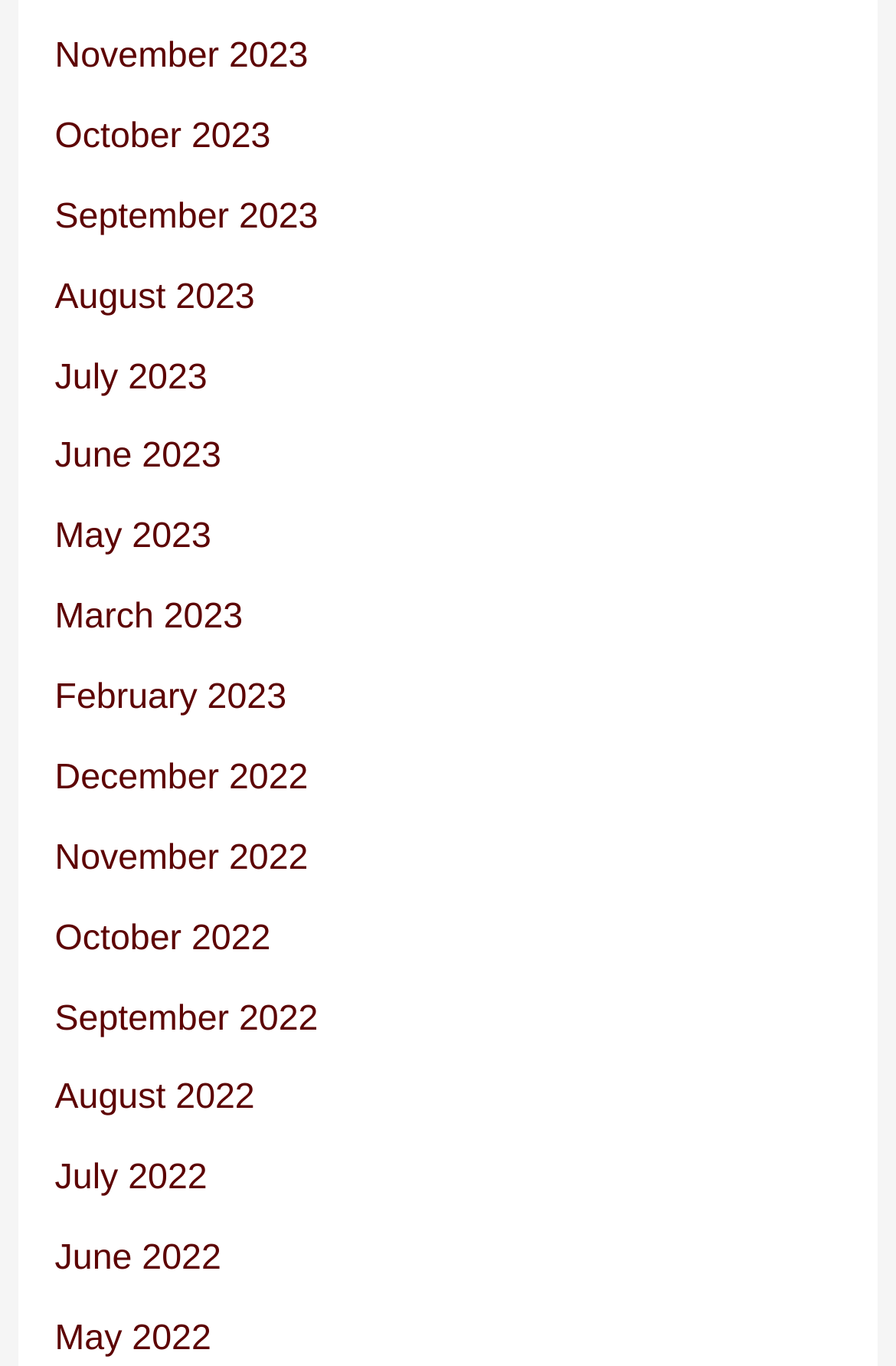What is the earliest month listed?
Based on the visual details in the image, please answer the question thoroughly.

By examining the list of links, I can see that the bottommost link is 'May 2022', which suggests that it is the earliest month listed.